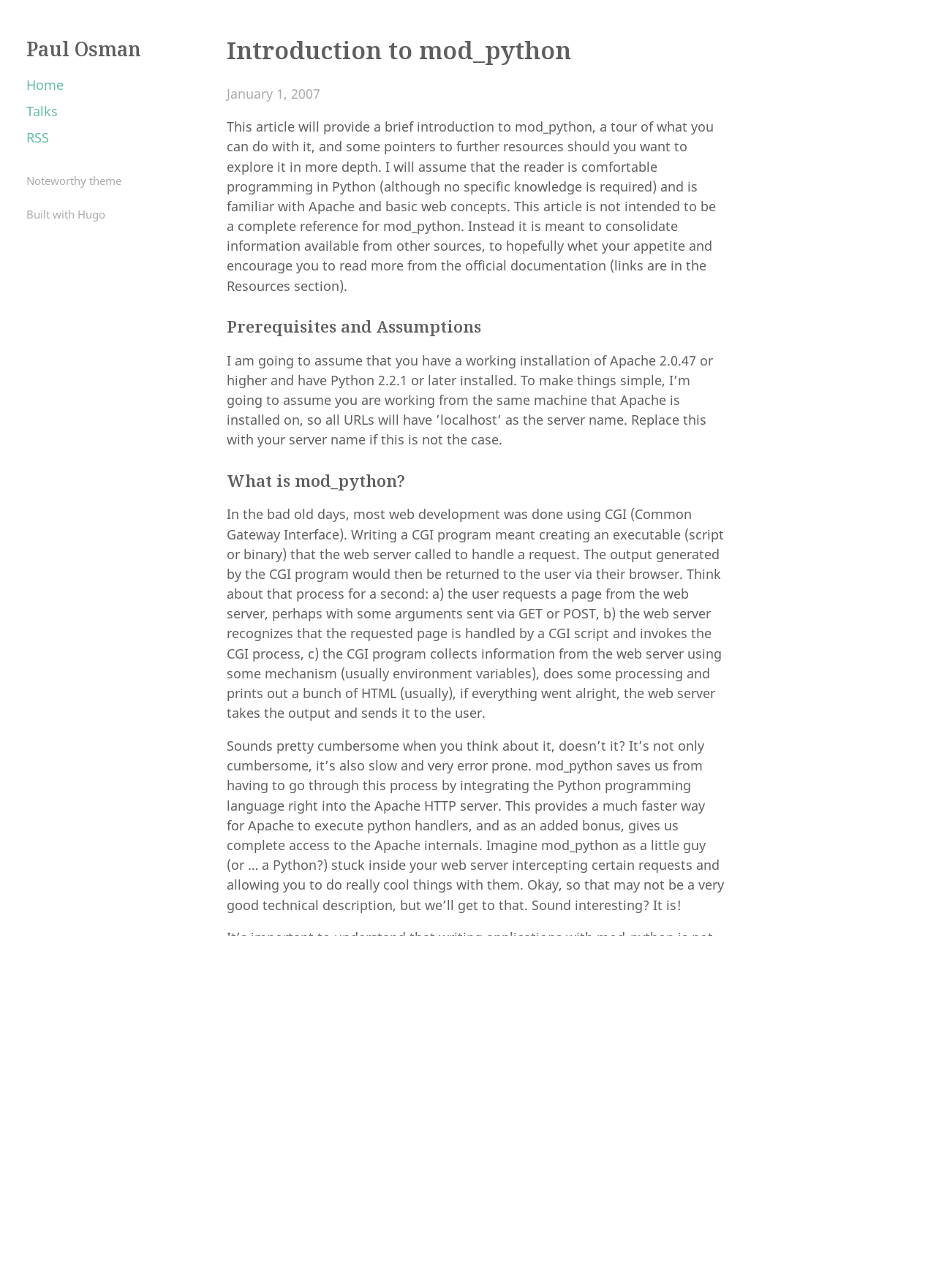Based on the image, provide a detailed response to the question:
What is the prerequisite for using mod_python?

The prerequisite for using mod_python is mentioned in the section 'Prerequisites and Assumptions', which states that the reader should have a working installation of Apache 2.0.47 or higher and have Python 2.2.1 or later installed.